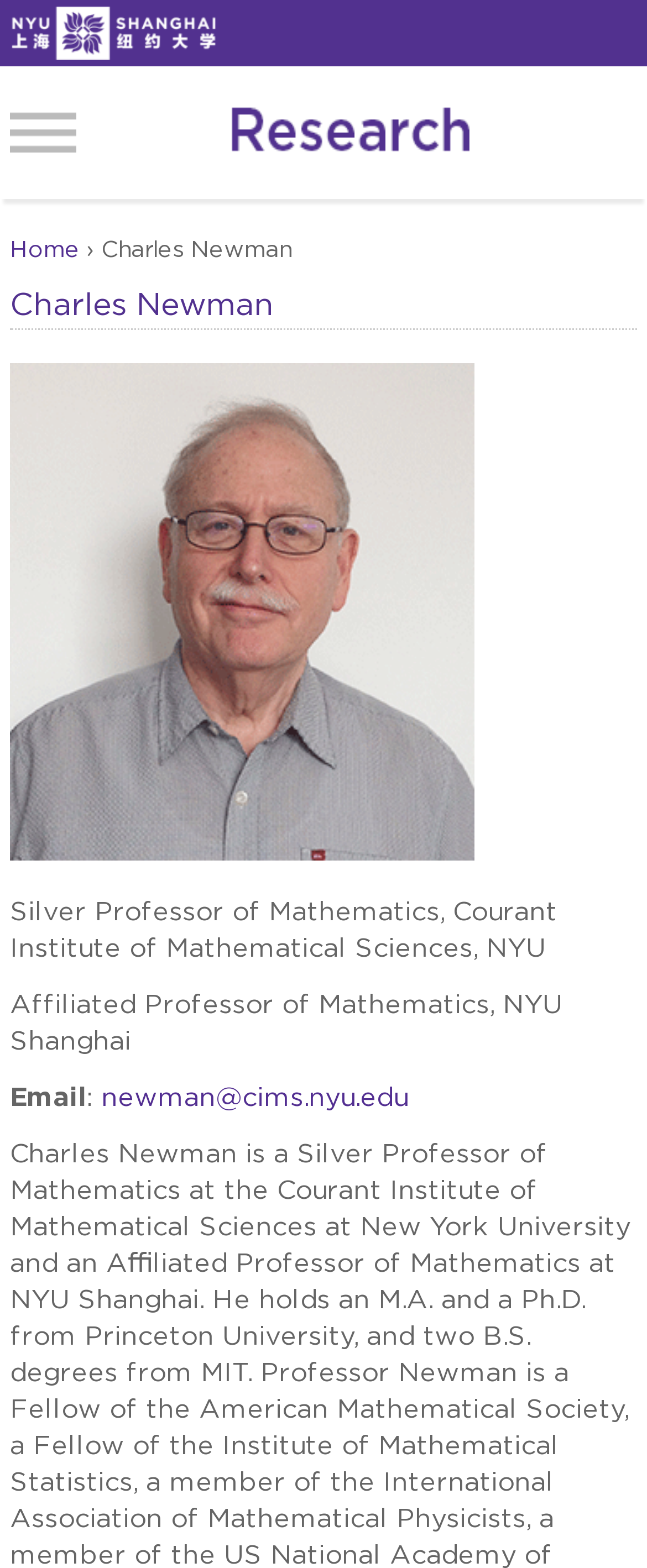Provide the bounding box coordinates of the HTML element this sentence describes: "Jump to navigation".

[0.0, 0.0, 1.0, 0.006]